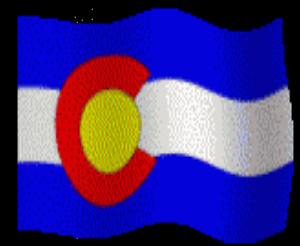Give a thorough explanation of the elements present in the image.

The image features the flag of Colorado, characterized by its vibrant colors and distinctive design. Dominated by a deep blue background, the flag showcases a horizontal white stripe in the center, which is flanked by two additional blue areas. Prominently featured on the left side is a circular emblem, composed of a bright yellow circle surrounded by a bold red "C." This iconic flag represents the state’s natural beauty and rich cultural heritage, symbolizing the blue skies and the sun, as well as the iconic red earth of Colorado. The wave effect suggests a sense of movement, evoking feelings of pride and connection to the state's landscape.